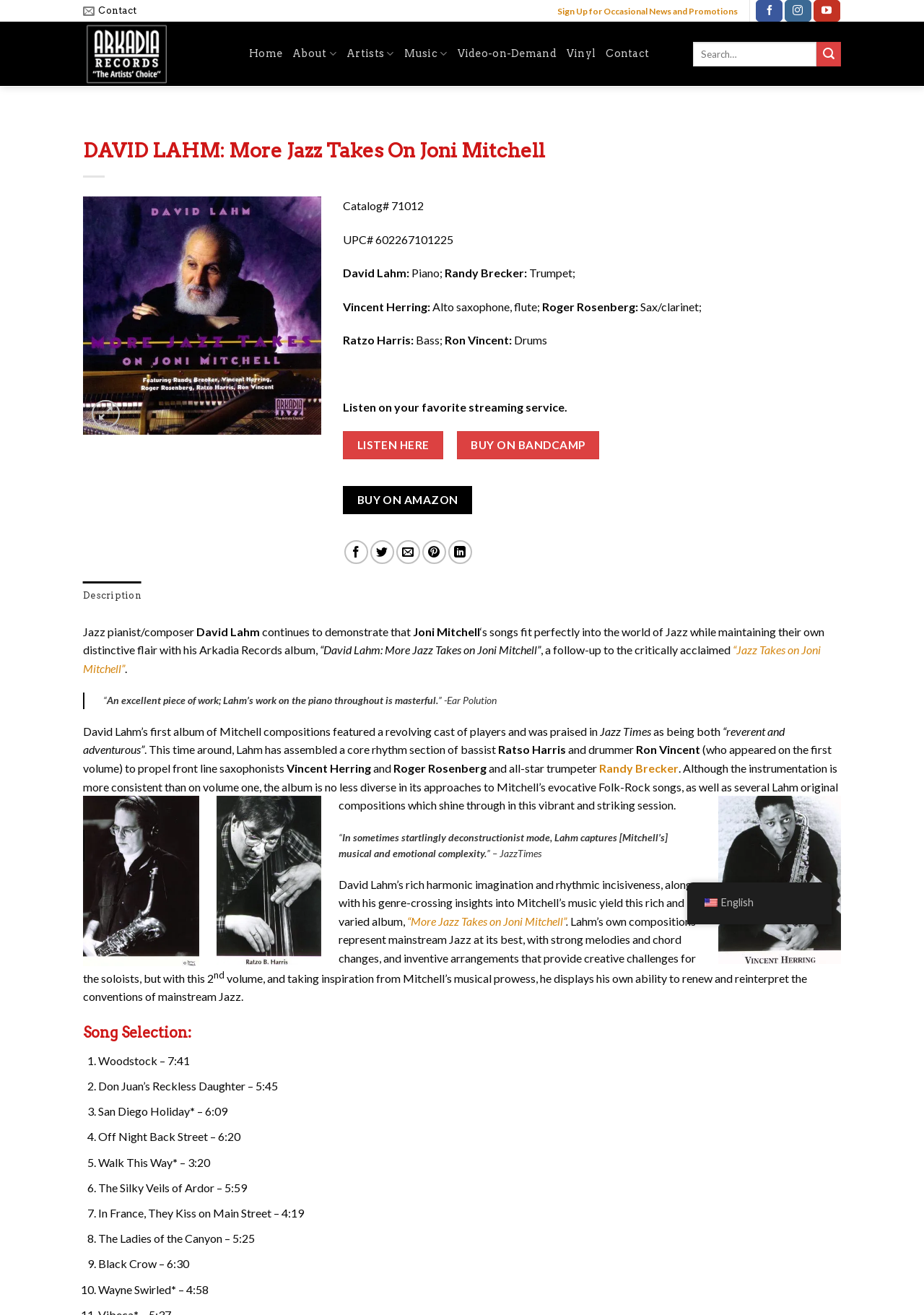Please identify the bounding box coordinates of the region to click in order to complete the given instruction: "Search for something". The coordinates should be four float numbers between 0 and 1, i.e., [left, top, right, bottom].

[0.75, 0.032, 0.91, 0.05]